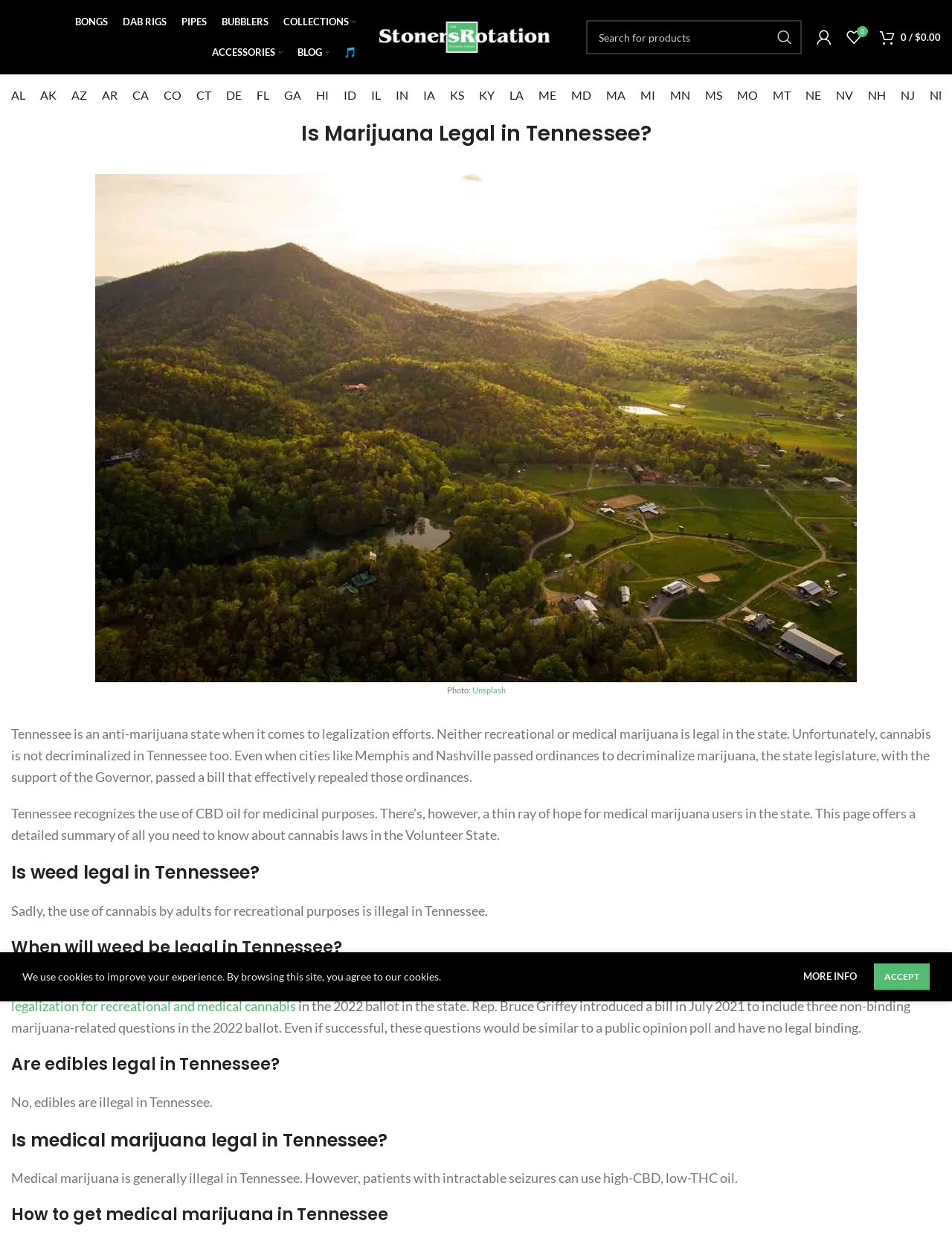What is the abbreviation for 'Cannabidiol' mentioned on the webpage?
Provide a fully detailed and comprehensive answer to the question.

The webpage mentions 'CBD oil' in the context of medicinal purposes, which is an abbreviation for Cannabidiol, a non-psychoactive compound found in cannabis plants.